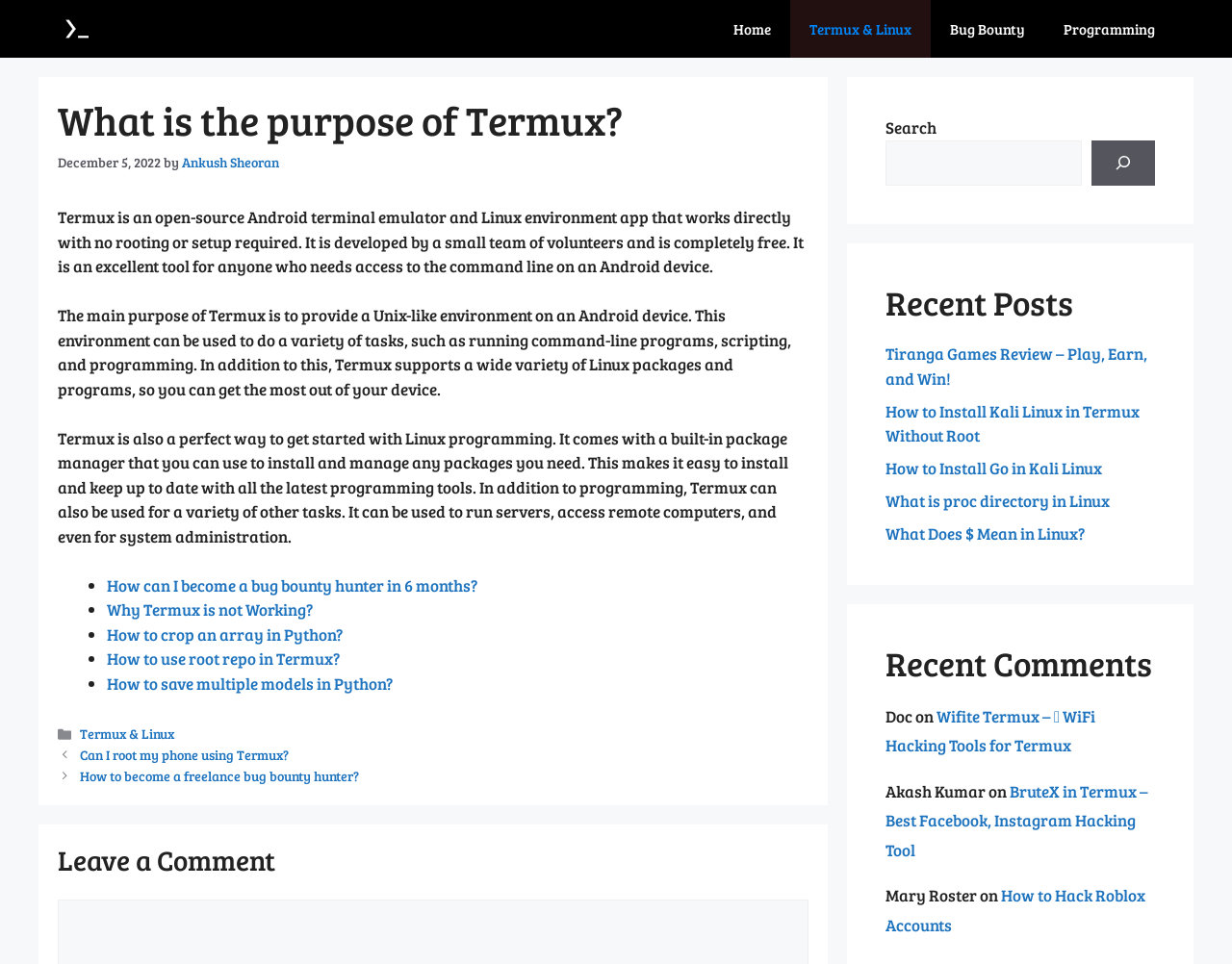Please identify the bounding box coordinates for the region that you need to click to follow this instruction: "Click on 'Our Students'".

None